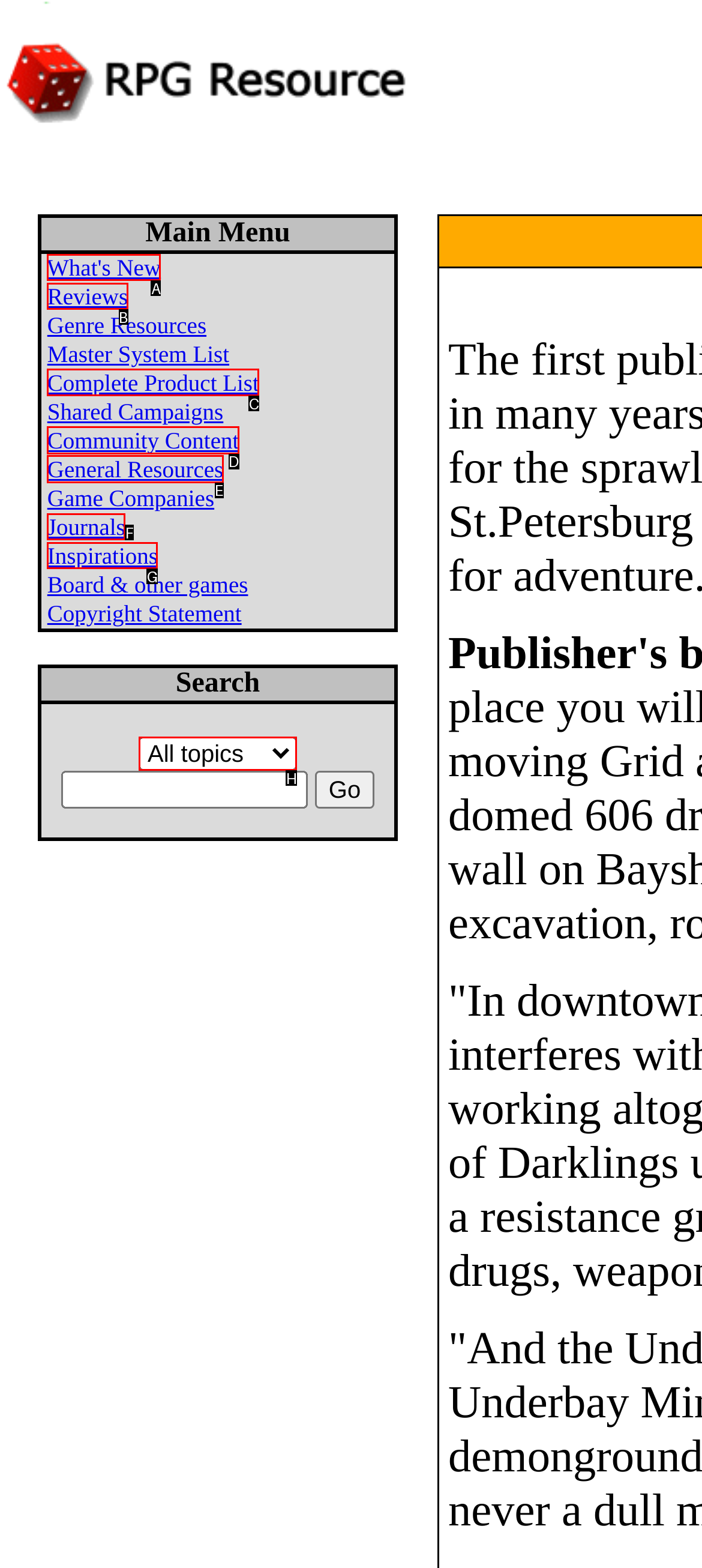Identify the correct UI element to click to follow this instruction: Go to What's New page
Respond with the letter of the appropriate choice from the displayed options.

A